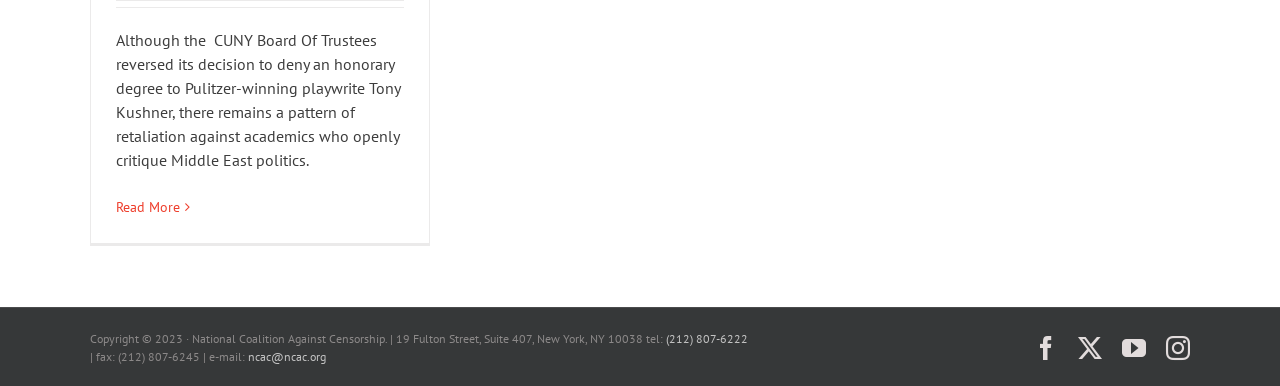Can you give a detailed response to the following question using the information from the image? What organization is behind this webpage?

The organization behind this webpage is the National Coalition Against Censorship, as indicated by the StaticText element with the text 'Copyright © 2023 · National Coalition Against Censorship.'